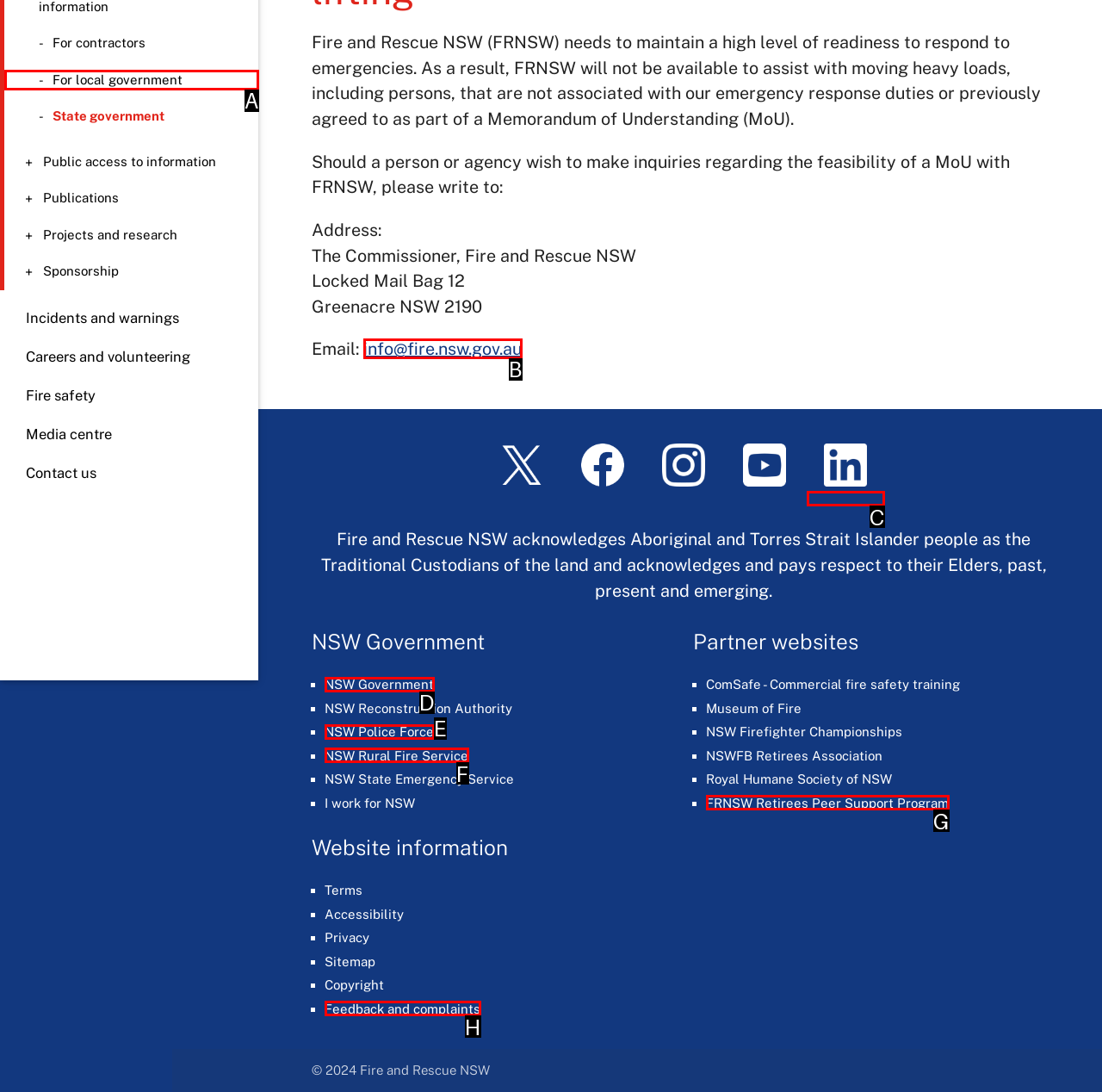From the options provided, determine which HTML element best fits the description: Feedback and complaints. Answer with the correct letter.

H